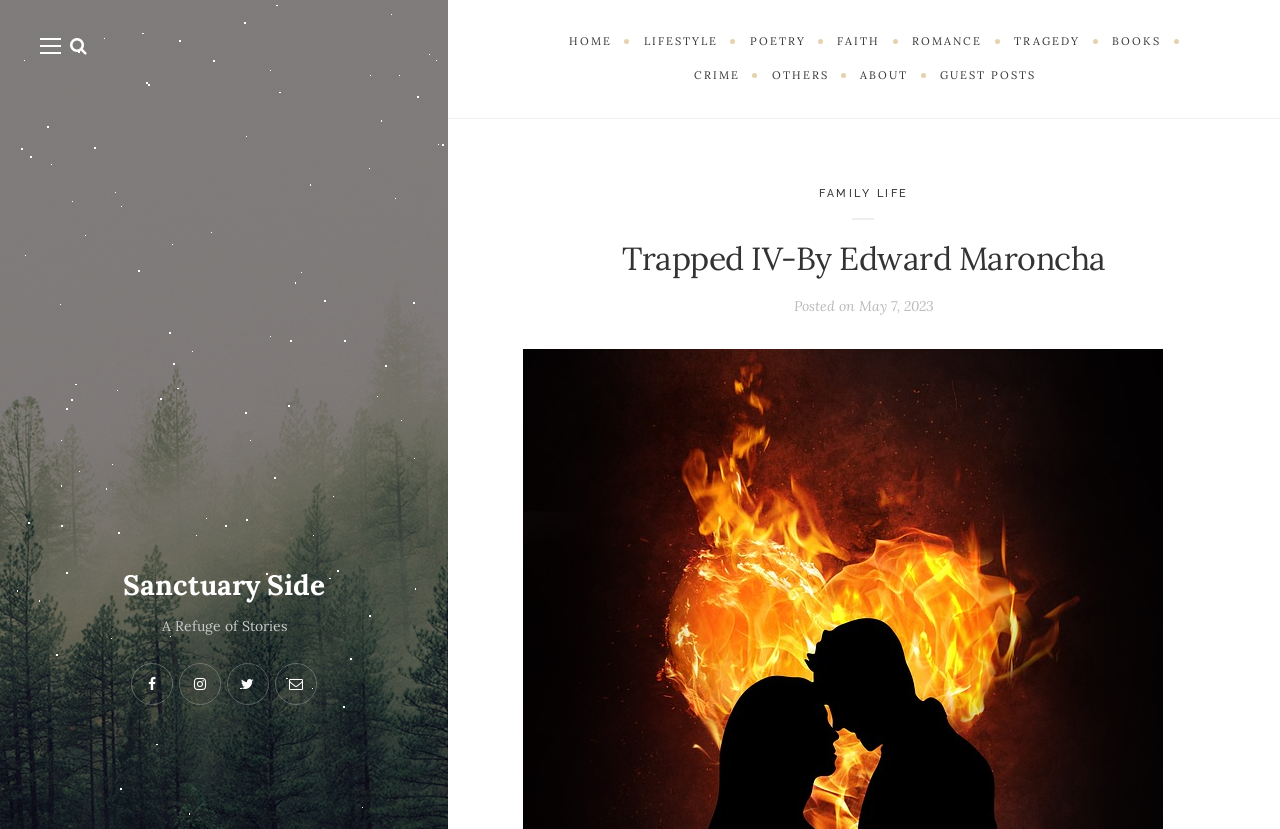Please identify the bounding box coordinates of the clickable area that will allow you to execute the instruction: "check date of posting".

[0.671, 0.358, 0.73, 0.38]